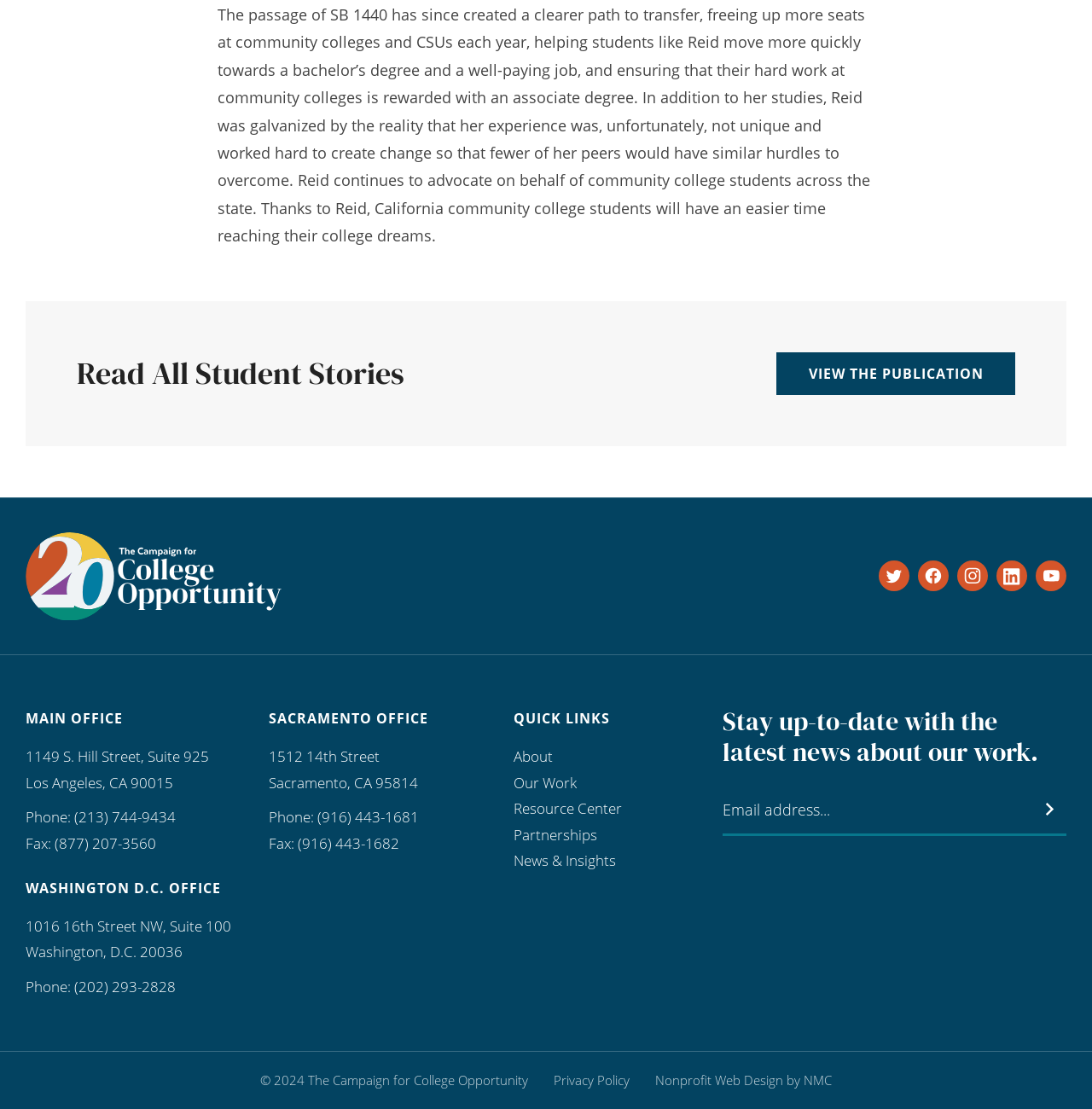Could you specify the bounding box coordinates for the clickable section to complete the following instruction: "Post a comment"?

None